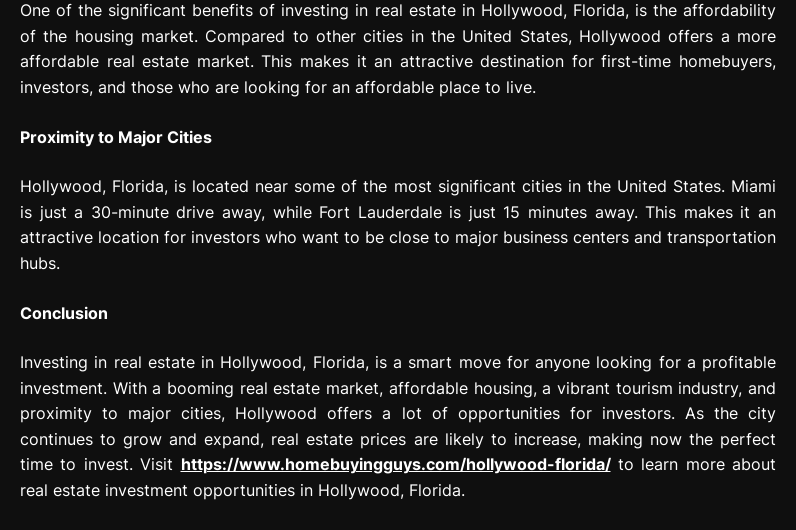Describe all the elements visible in the image meticulously.

The image features a link related to taxi services, titled "xe di san bay noi bai," which translates to "taxi to the airport" in English. This visually represents a resource or service connected to transportation, particularly for travelers looking for airport transport options. The accompanying article provides insights into taxi insurance coverage, emphasizing the importance and variances in insurance policies that taxi operators may need. The content highlights how efficient taxi services are for transportation, especially when personal vehicles are unavailable, encouraging readers to explore available insurance options for taxi operations.